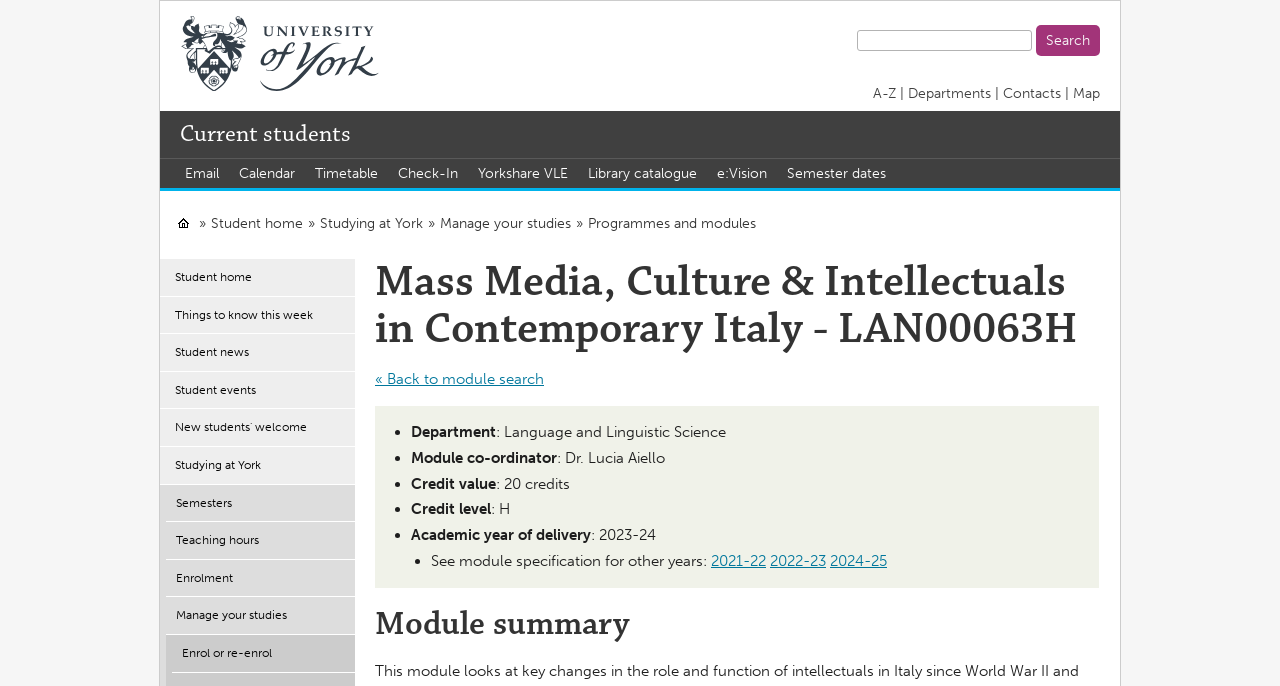Determine the bounding box coordinates of the section I need to click to execute the following instruction: "Check semester dates". Provide the coordinates as four float numbers between 0 and 1, i.e., [left, top, right, bottom].

[0.607, 0.233, 0.7, 0.273]